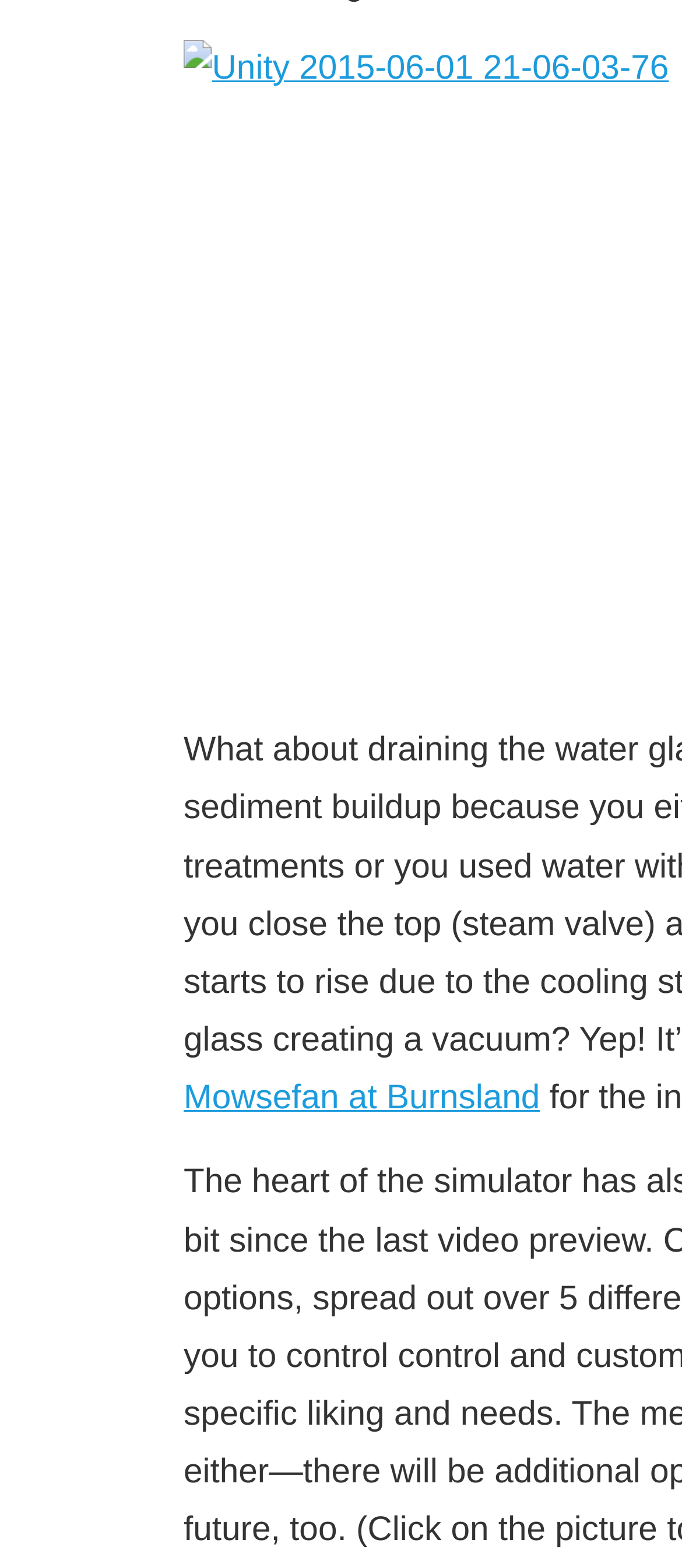Provide the bounding box coordinates for the UI element that is described by this text: "teeth filling front teeth". The coordinates should be in the form of four float numbers between 0 and 1: [left, top, right, bottom].

None